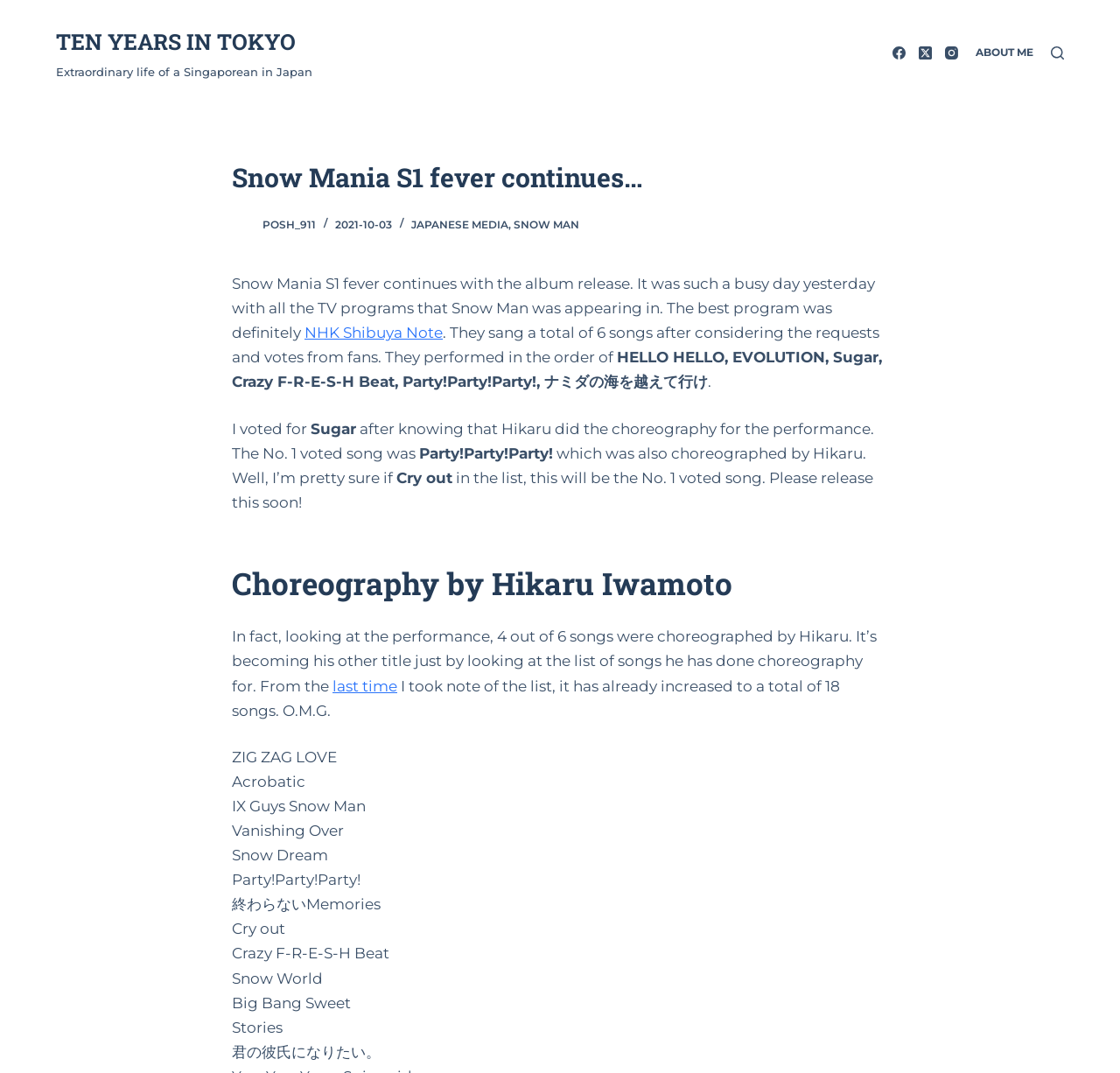Identify the coordinates of the bounding box for the element that must be clicked to accomplish the instruction: "Visit the 'TEN YEARS IN TOKYO' website".

[0.05, 0.025, 0.264, 0.052]